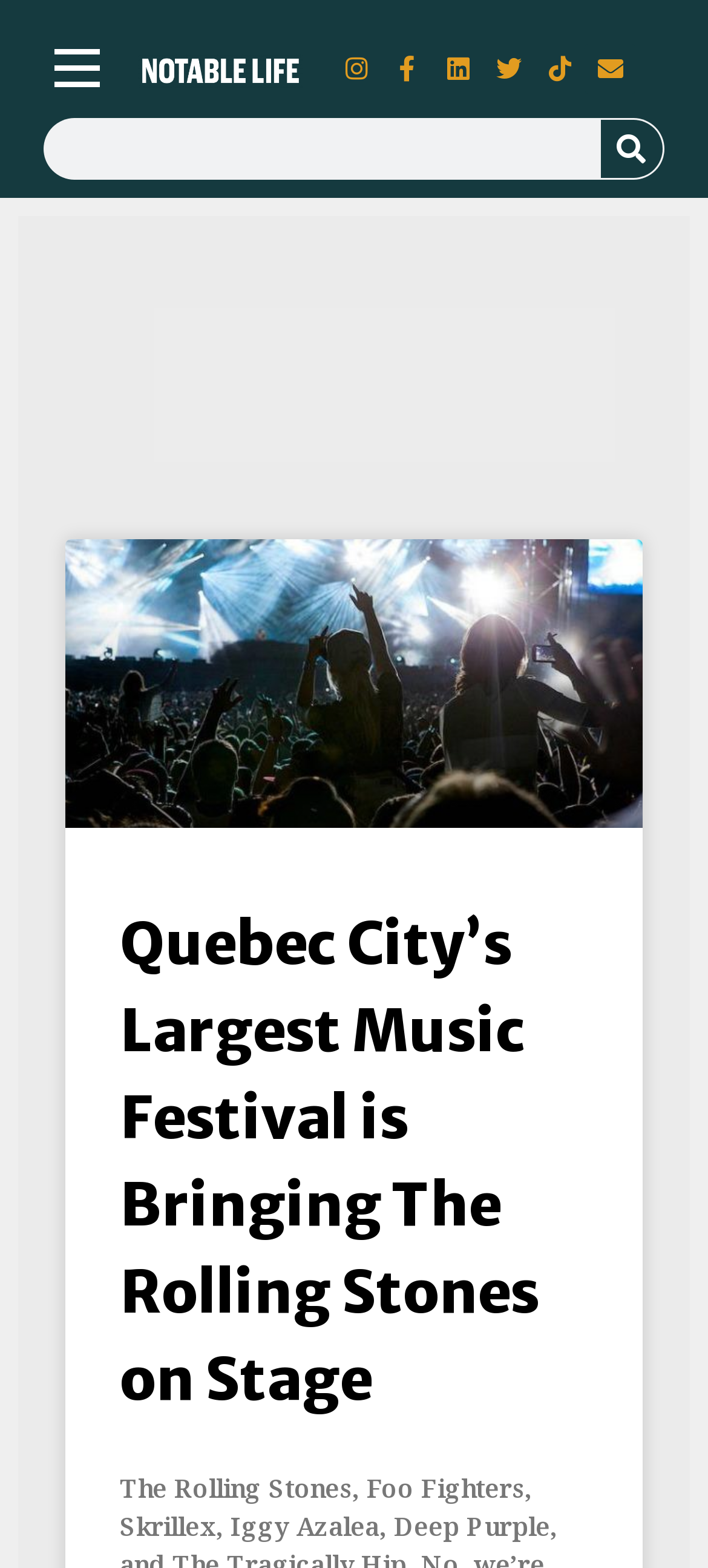Create a detailed narrative describing the layout and content of the webpage.

The webpage appears to be an article or news page from Notable Life, currently on page 3. At the top left, there is a white logo of Notable Life. To the right of the logo, there are six social media links, including Instagram, Facebook, LinkedIn, Twitter, TikTok, and an envelope icon for email, aligned horizontally.

Below the social media links, there is a search bar that spans most of the width of the page, with a search box and a search button on the right. 

The main content of the page is a news article, with a heading that takes up most of the page's width, stating "Quebec City’s Largest Music Festival is Bringing The Rolling Stones on Stage". This heading is also a clickable link.